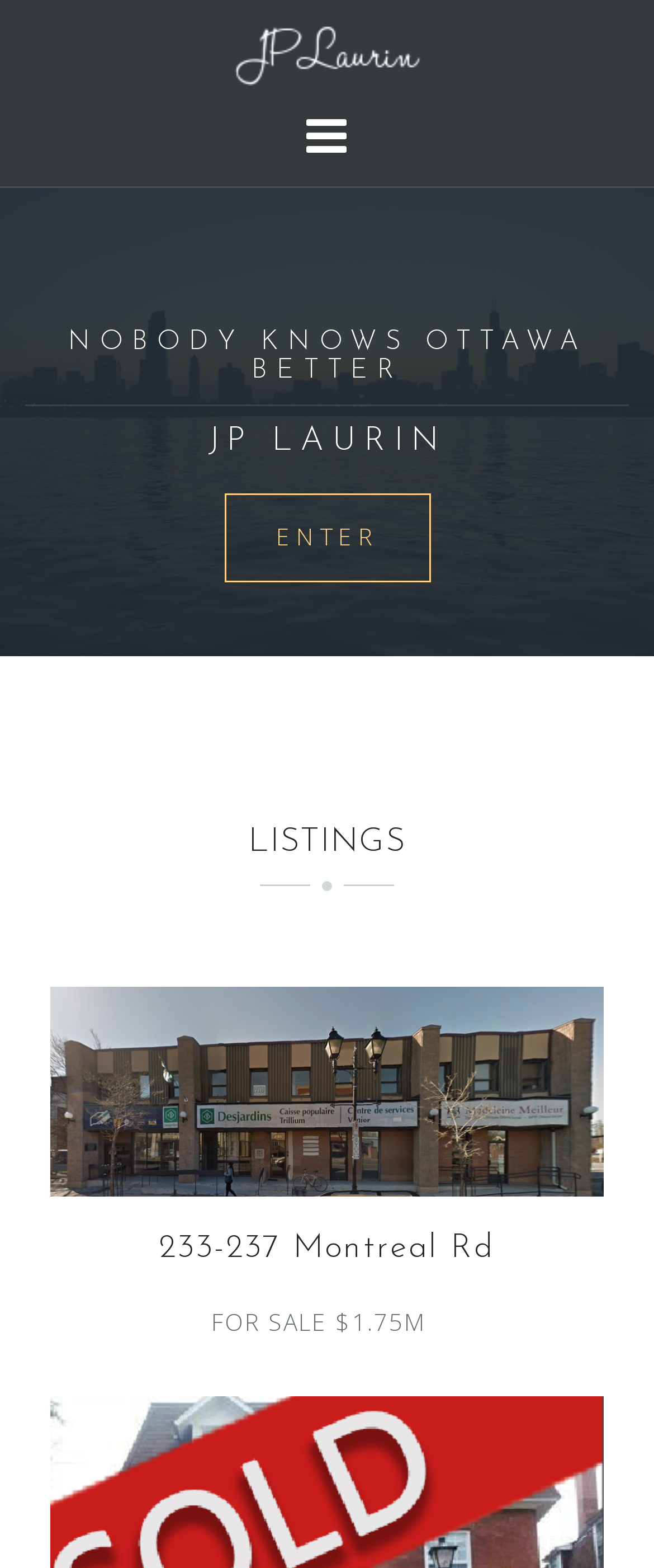Generate a comprehensive caption for the webpage you are viewing.

The webpage is about J.P Laurin, an Ottawa commercial broker. At the top, there is a logo that spans across the page, with the text "J.P Laurin – Ottawa Commercial Broker" written in a large font. Below the logo, there is a prominent heading that reads "NOBODY KNOWS OTTAWA BETTER". 

On the left side of the page, there is a large background image that takes up most of the width. On top of this image, there is a heading that displays the broker's name, "JP LAURIN", in a slightly smaller font. To the right of the broker's name, there is a call-to-action link that says "ENTER".

Below the background image, there is a section dedicated to listings. The heading "LISTINGS" is prominently displayed, followed by a specific listing for "233-237 Montreal Rd". This listing includes a link to the property and a brief description, which mentions that it is "FOR SALE $1.75M".